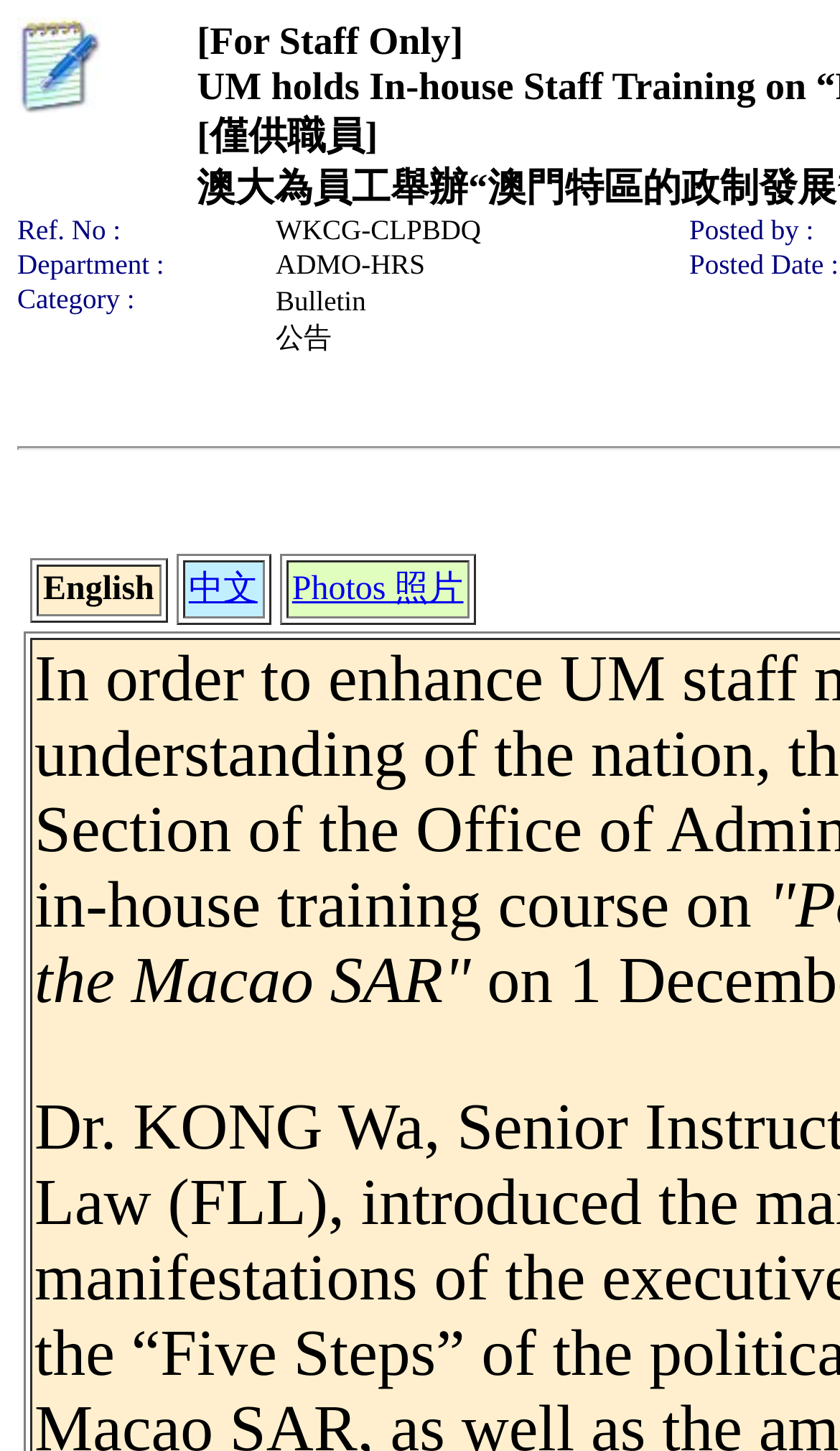What is the reference number of the event?
Using the image, respond with a single word or phrase.

WKCG-CLPBDQ